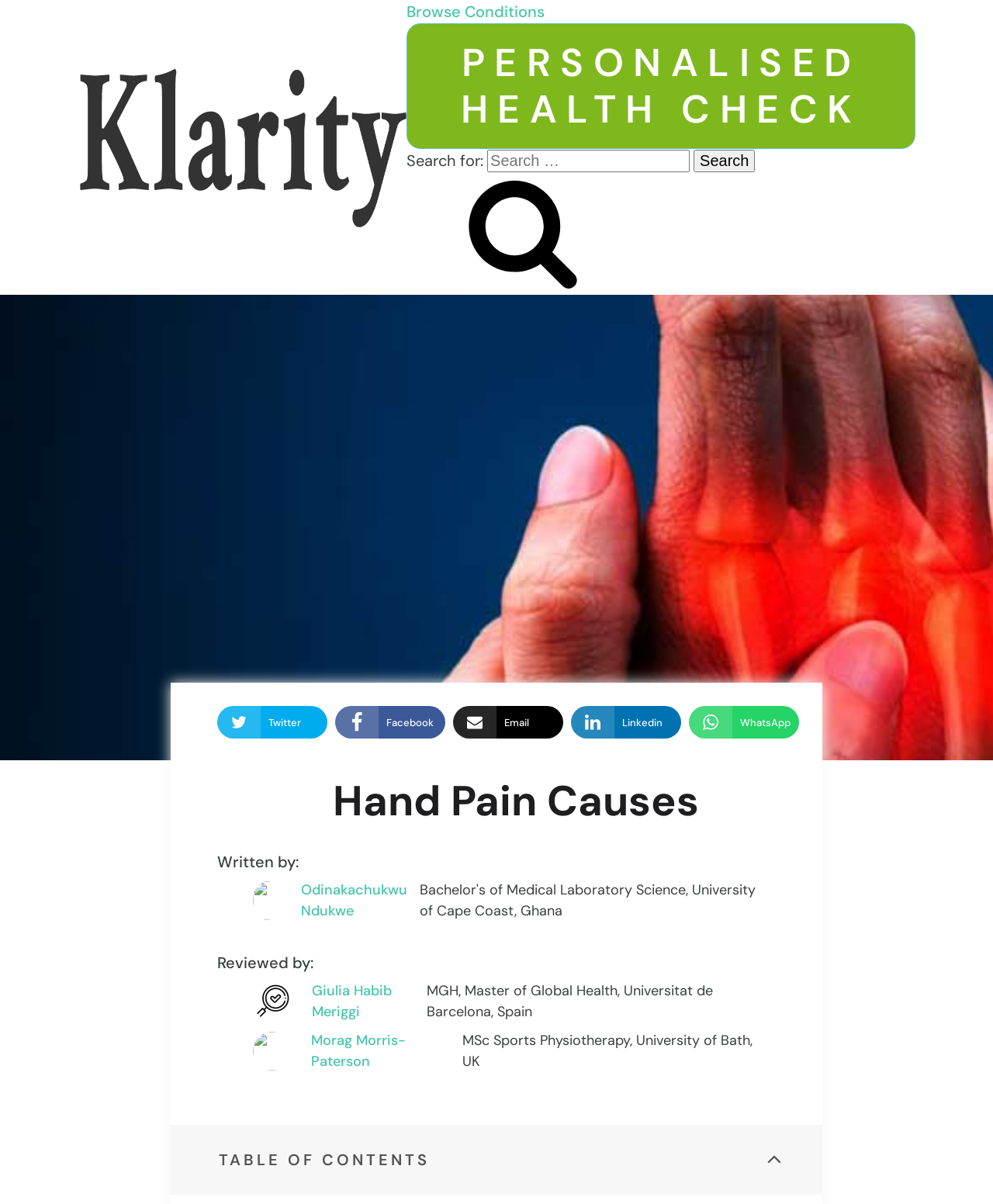Determine and generate the text content of the webpage's headline.

Hand Pain Causes